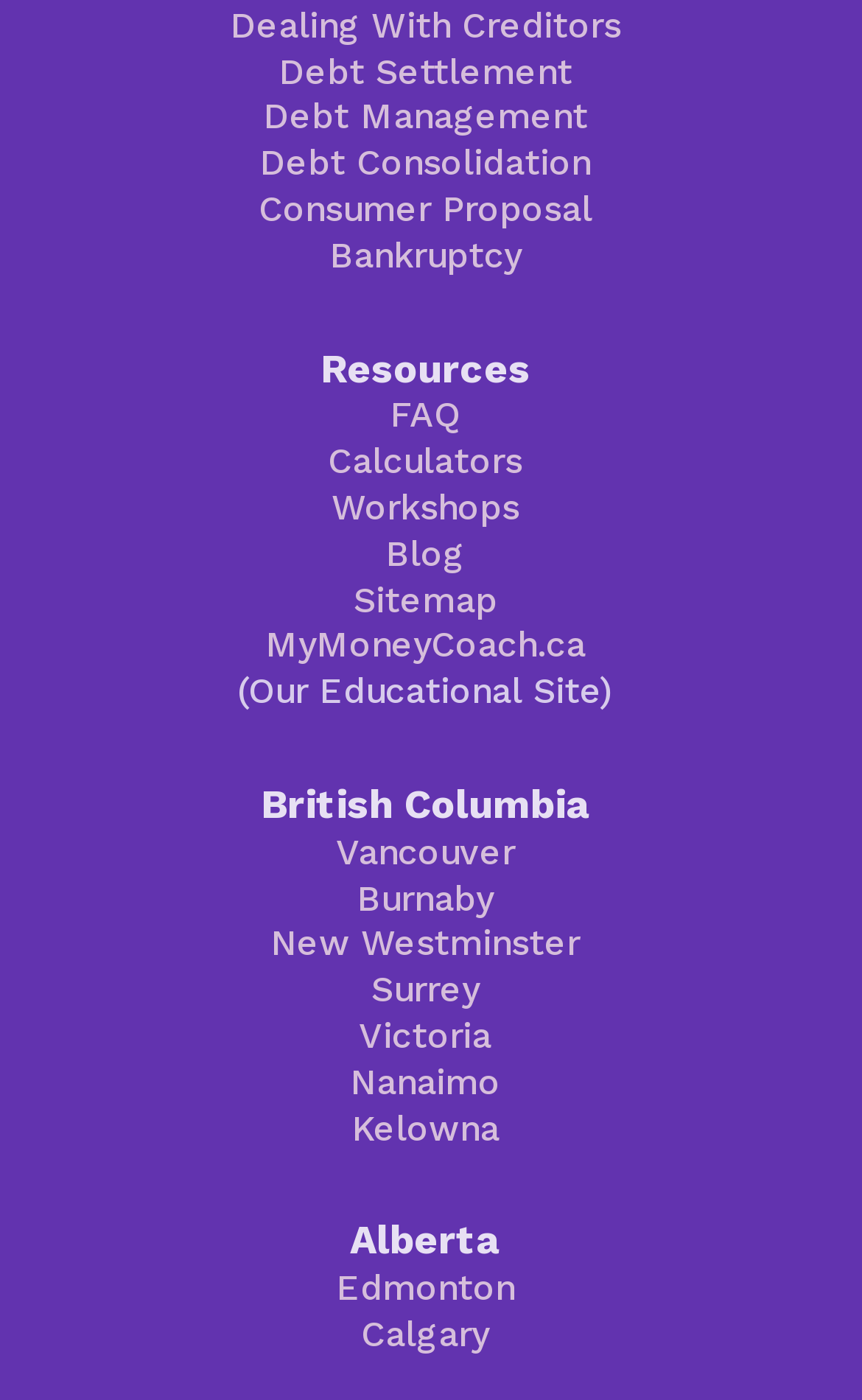Given the element description, predict the bounding box coordinates in the format (top-left x, top-left y, bottom-right x, bottom-right y). Make sure all values are between 0 and 1. Here is the element description: Dealing With Creditors

[0.267, 0.003, 0.72, 0.033]